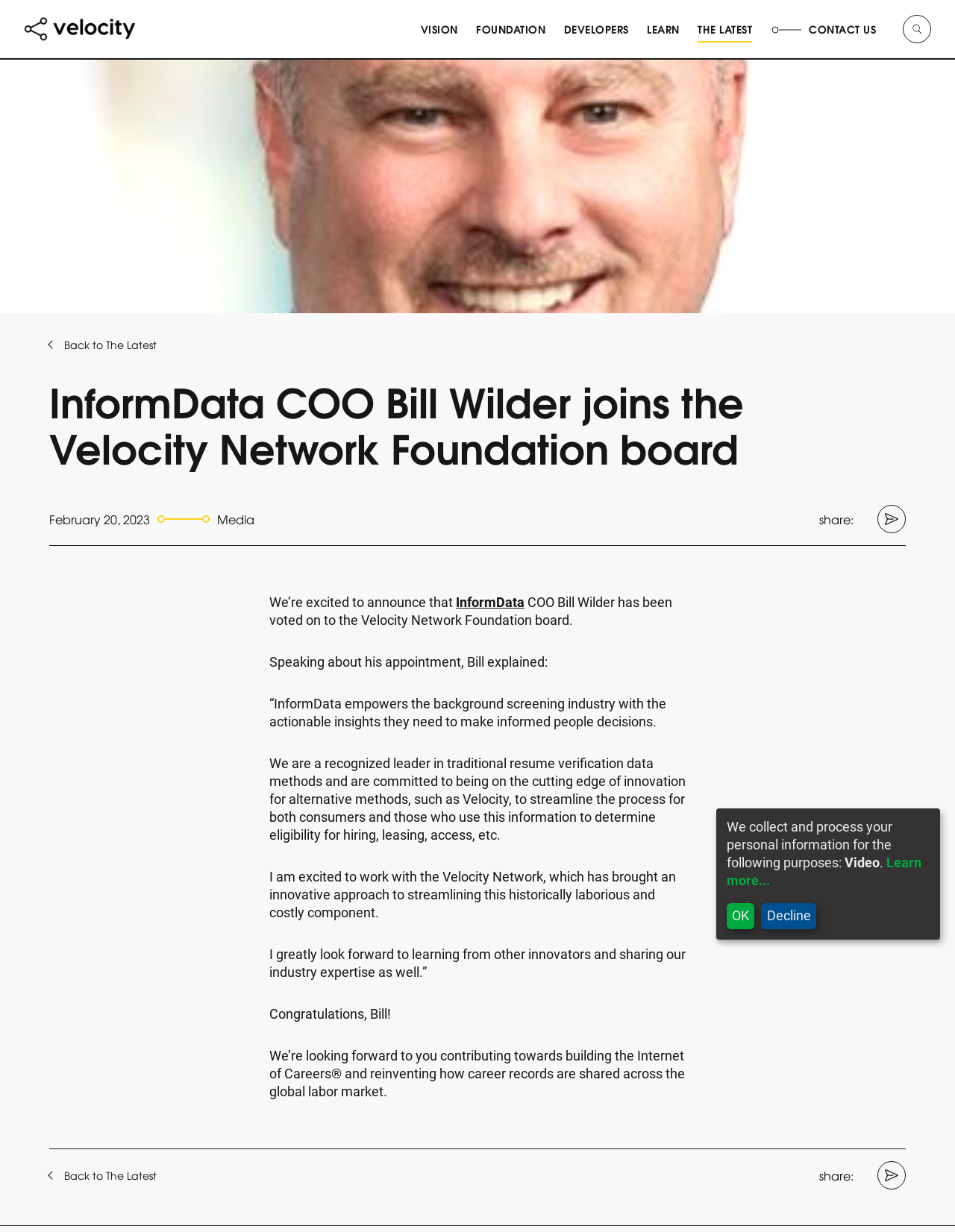What is the main heading displayed on the webpage? Please provide the text.

InformData COO Bill Wilder joins the Velocity Network Foundation board